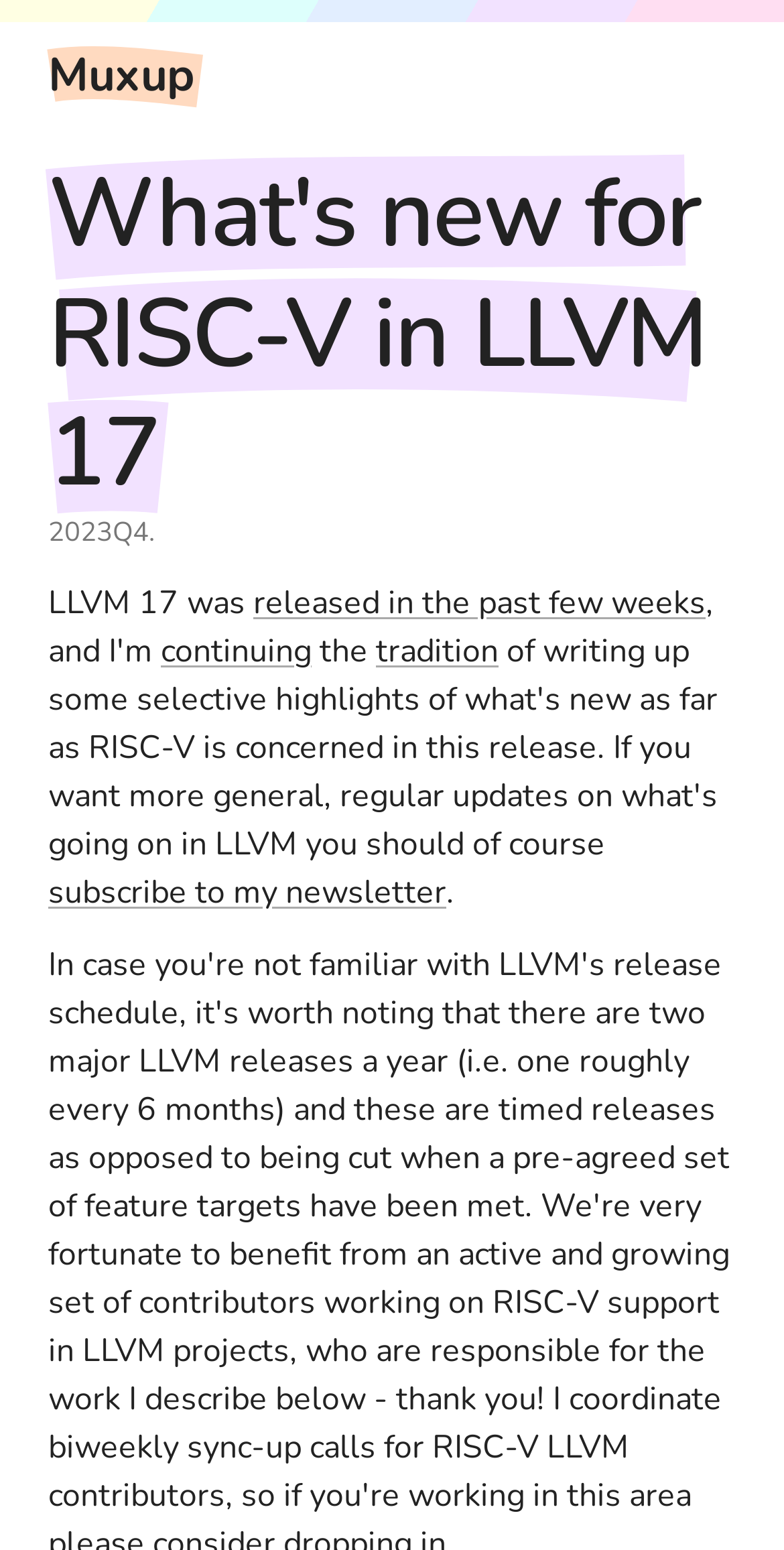What is the status of LLVM 17?
Look at the image and respond to the question as thoroughly as possible.

I found the status of LLVM 17 by looking at the link element with the text 'released in the past few weeks' which is a child element of the heading element with the text 'What's new for RISC-V in LLVM 17' and has a bounding box coordinate of [0.323, 0.375, 0.9, 0.403].